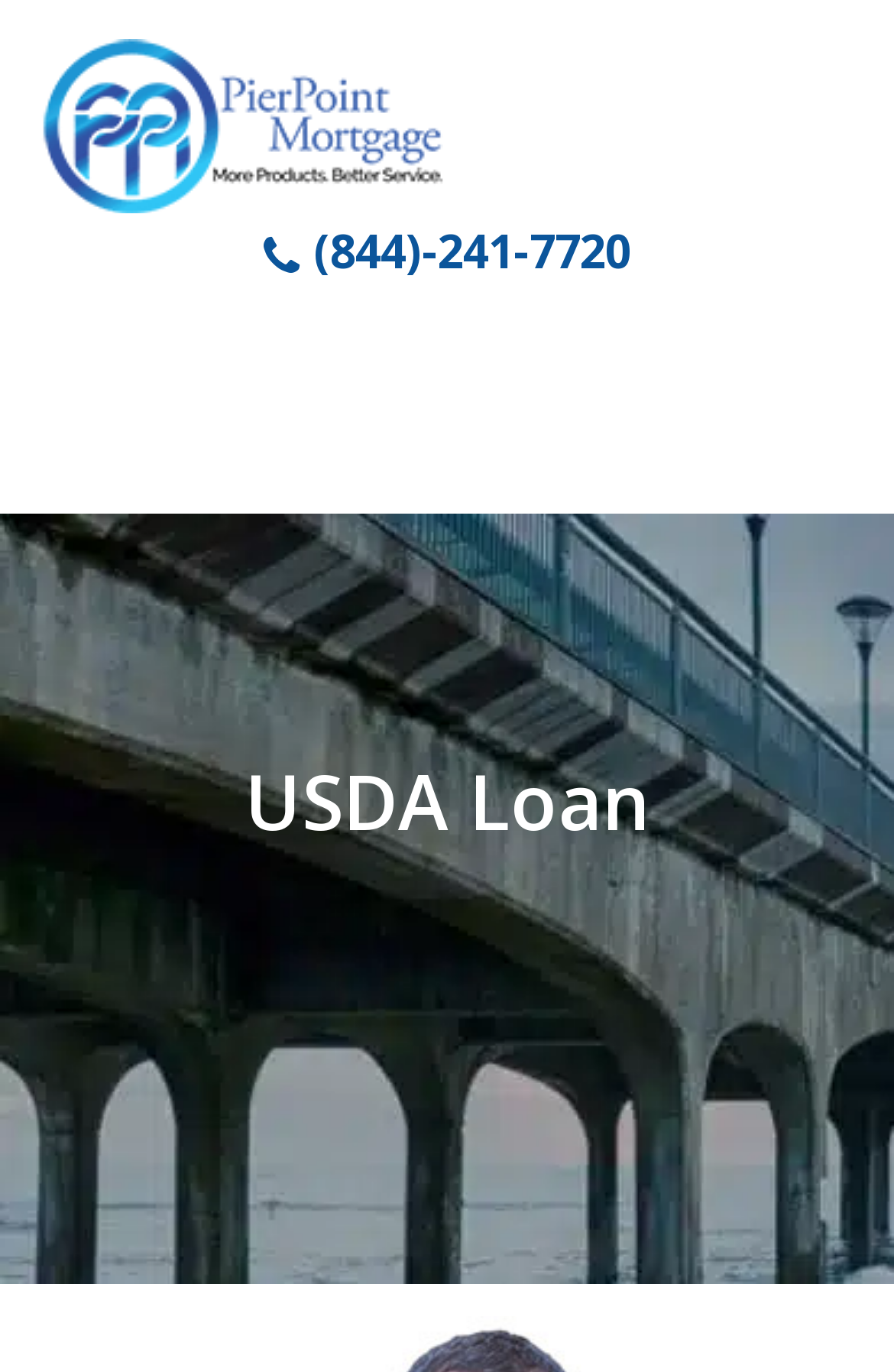Determine the bounding box coordinates of the UI element described below. Use the format (top-left x, top-left y, bottom-right x, bottom-right y) with floating point numbers between 0 and 1: (844)-241-7720

[0.046, 0.155, 0.954, 0.21]